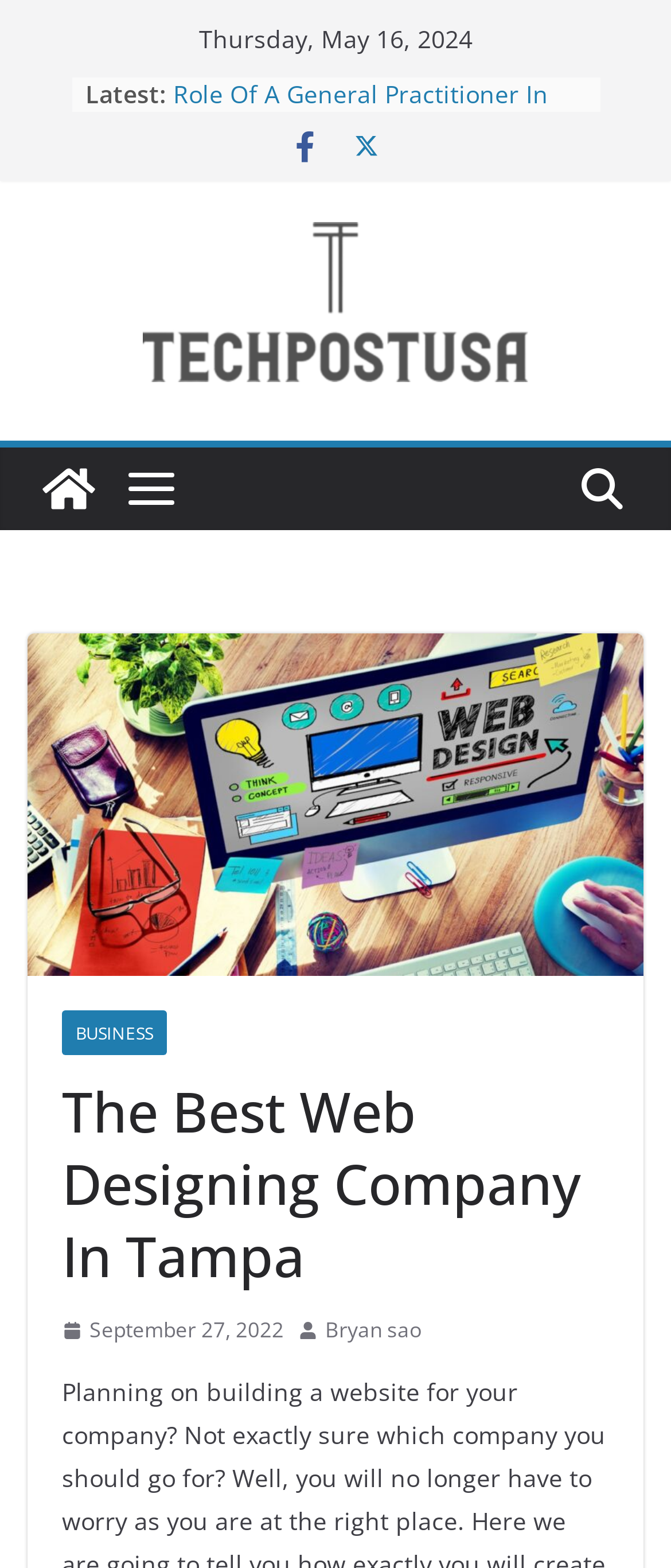Please give a succinct answer using a single word or phrase:
What is the date of the latest article?

Thursday, May 16, 2024